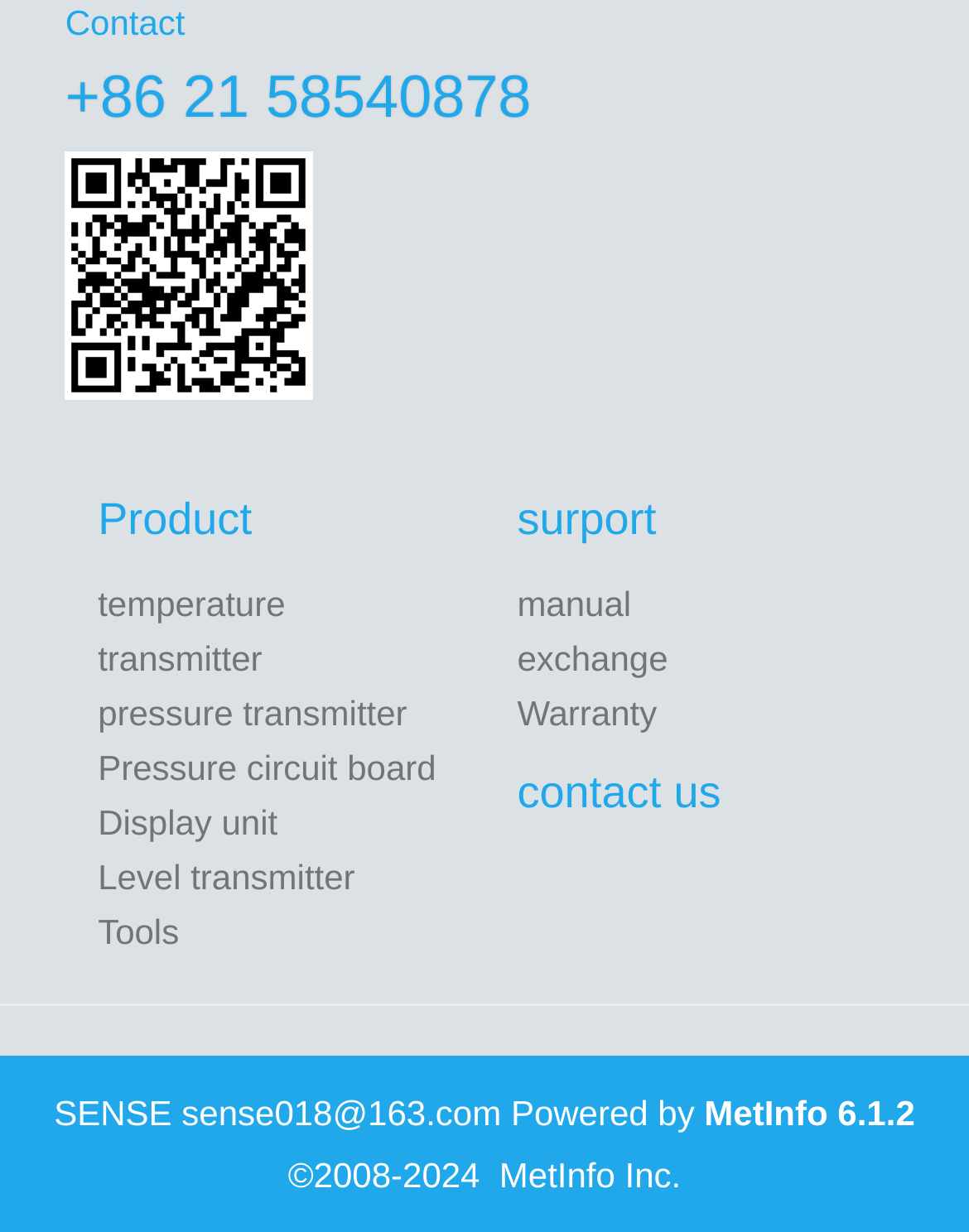What is the contact phone number?
Please provide an in-depth and detailed response to the question.

I found the contact phone number in the heading element with the text '+86 21 58540878'.